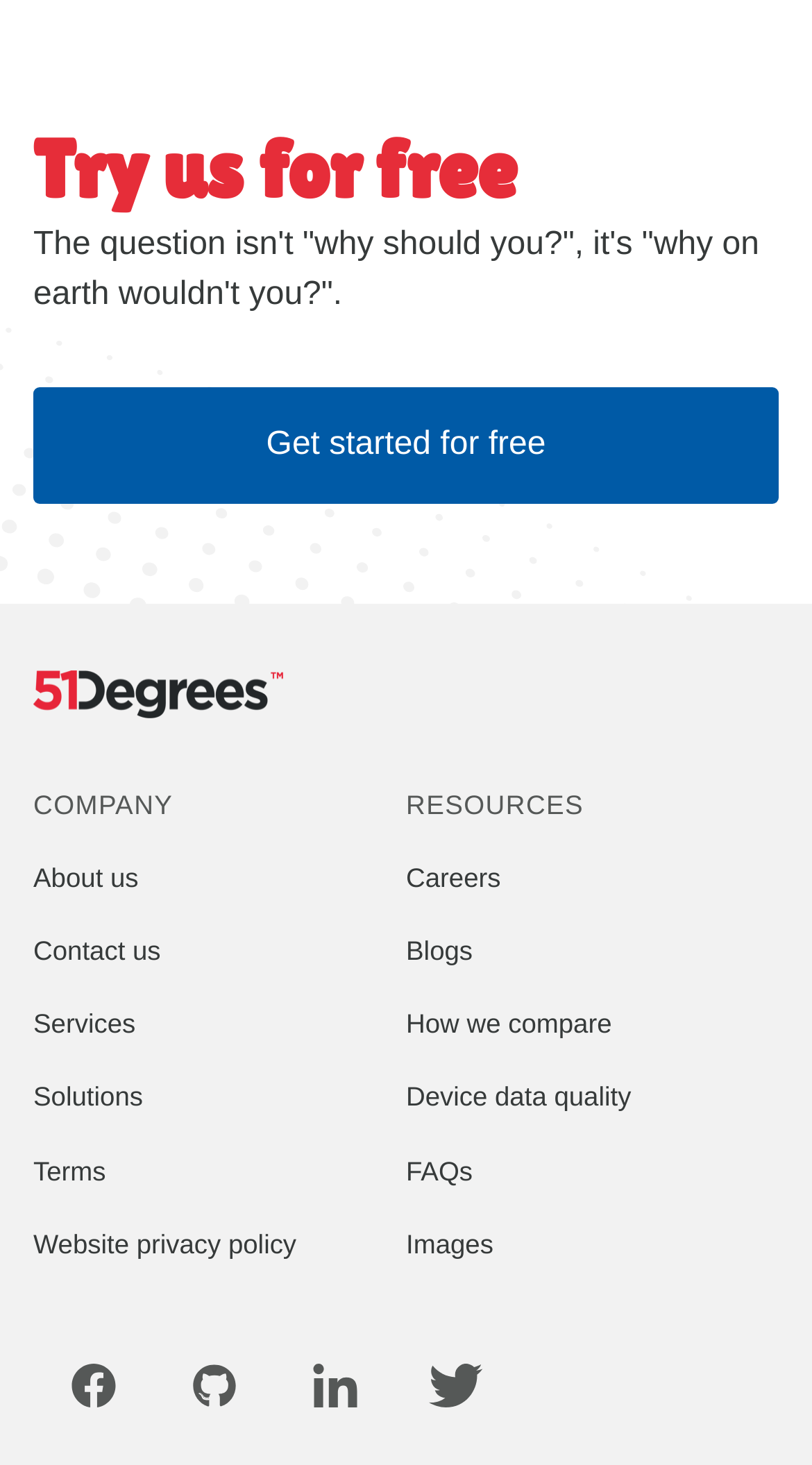What is the call-to-action button?
Provide a detailed and extensive answer to the question.

The call-to-action button is a prominent link at the top of the webpage, which says 'Get started for free'.